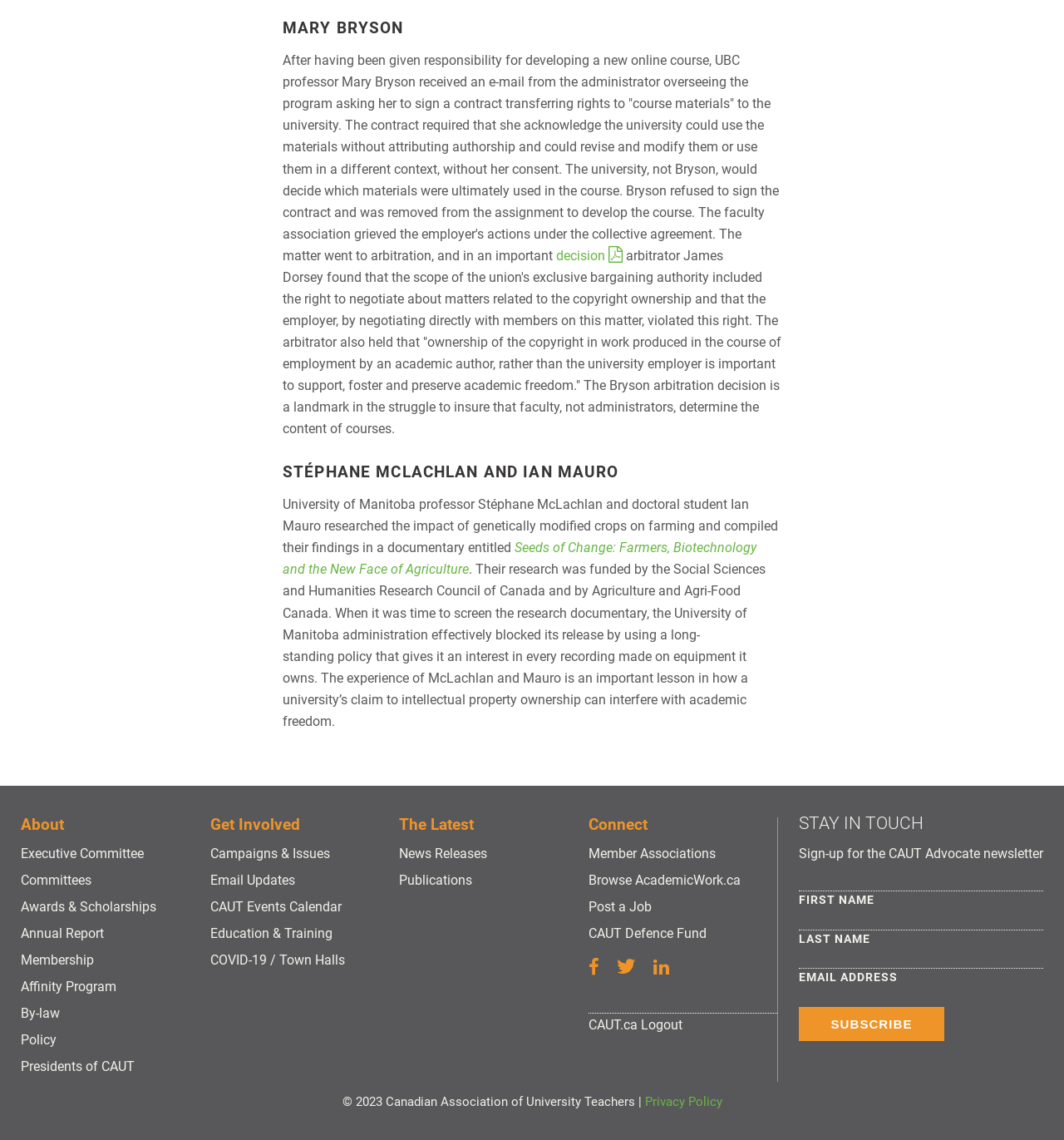Show the bounding box coordinates of the region that should be clicked to follow the instruction: "Click the 'Policy' link."

[0.02, 0.905, 0.053, 0.919]